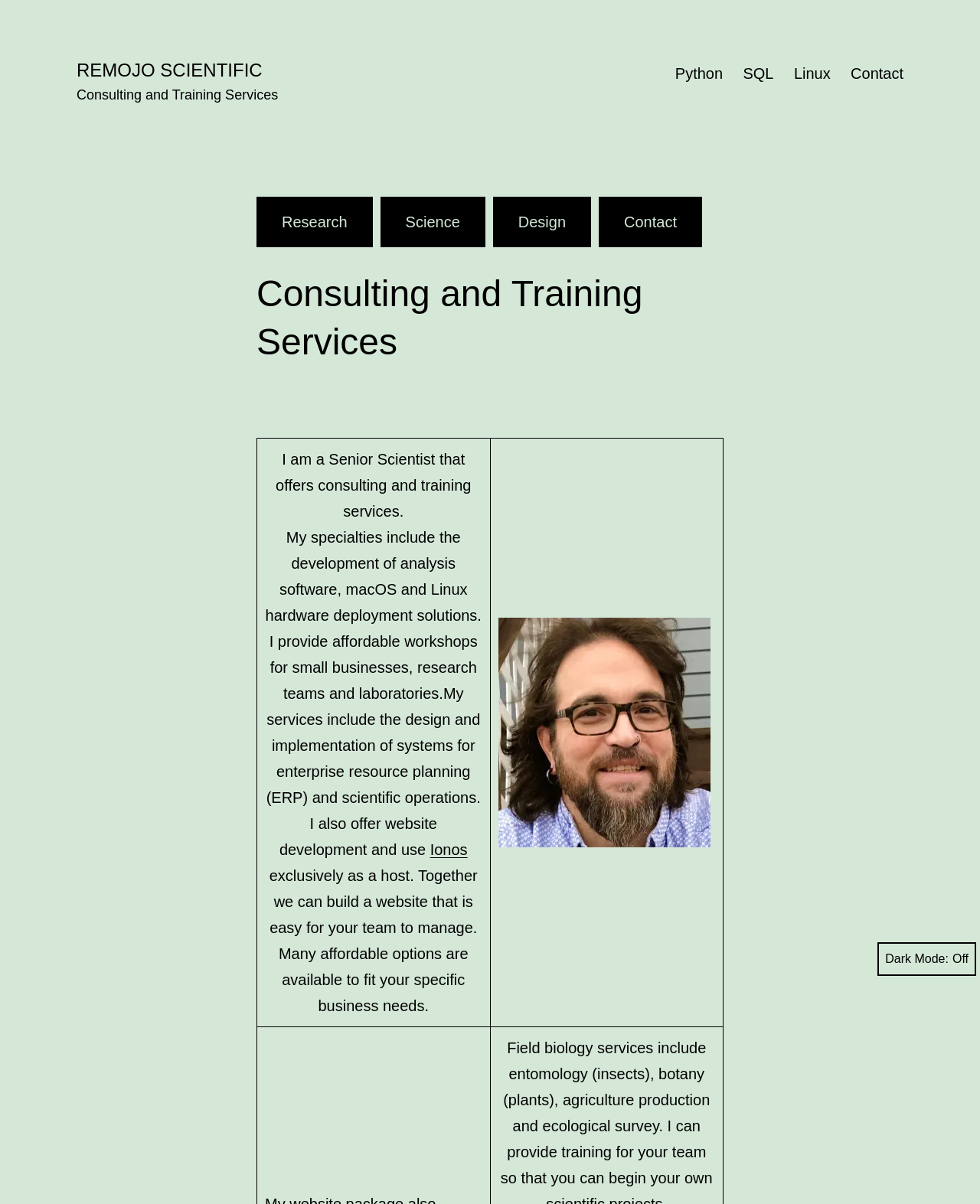What are the services offered?
Based on the image, please offer an in-depth response to the question.

I found the services offered by looking at the heading element below the company name, which says 'Consulting and Training Services'. Additionally, the text below it mentions specific services such as software development, Linux and macOS deployment, and website development.